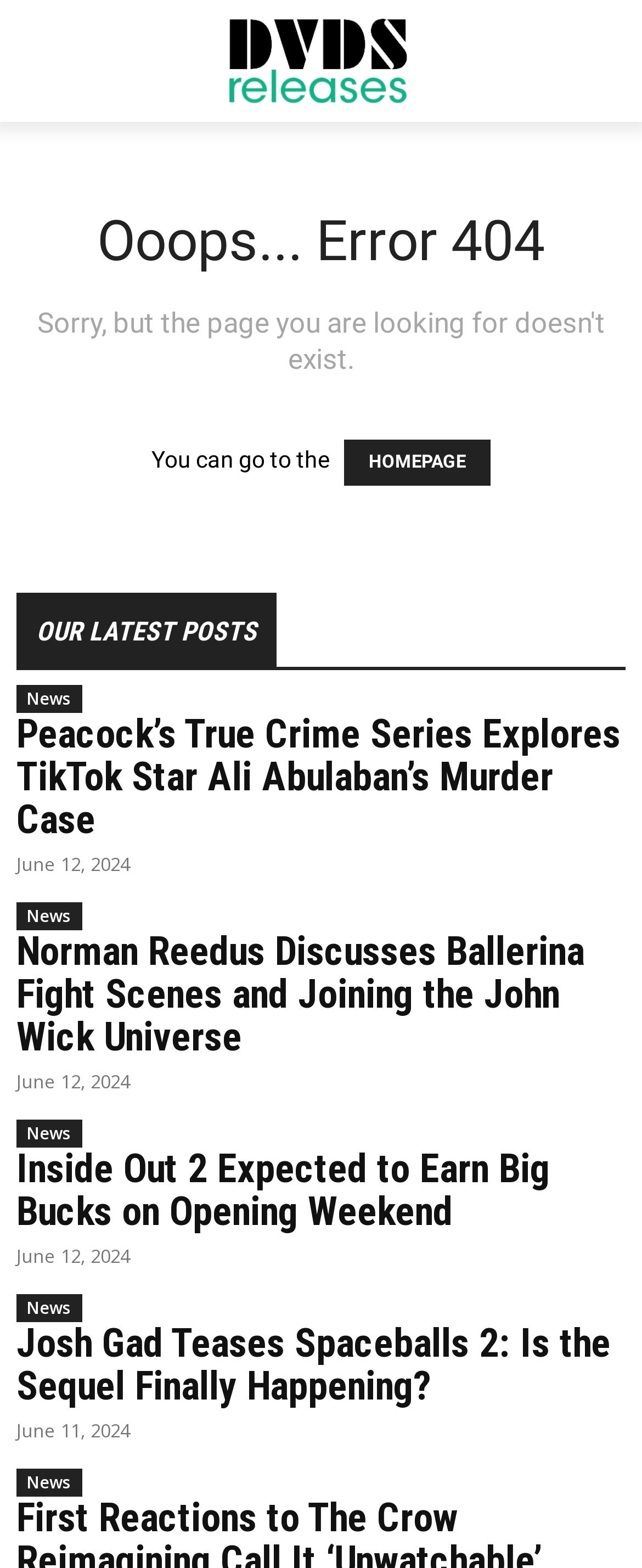How many news articles are listed on this page?
Examine the screenshot and reply with a single word or phrase.

5